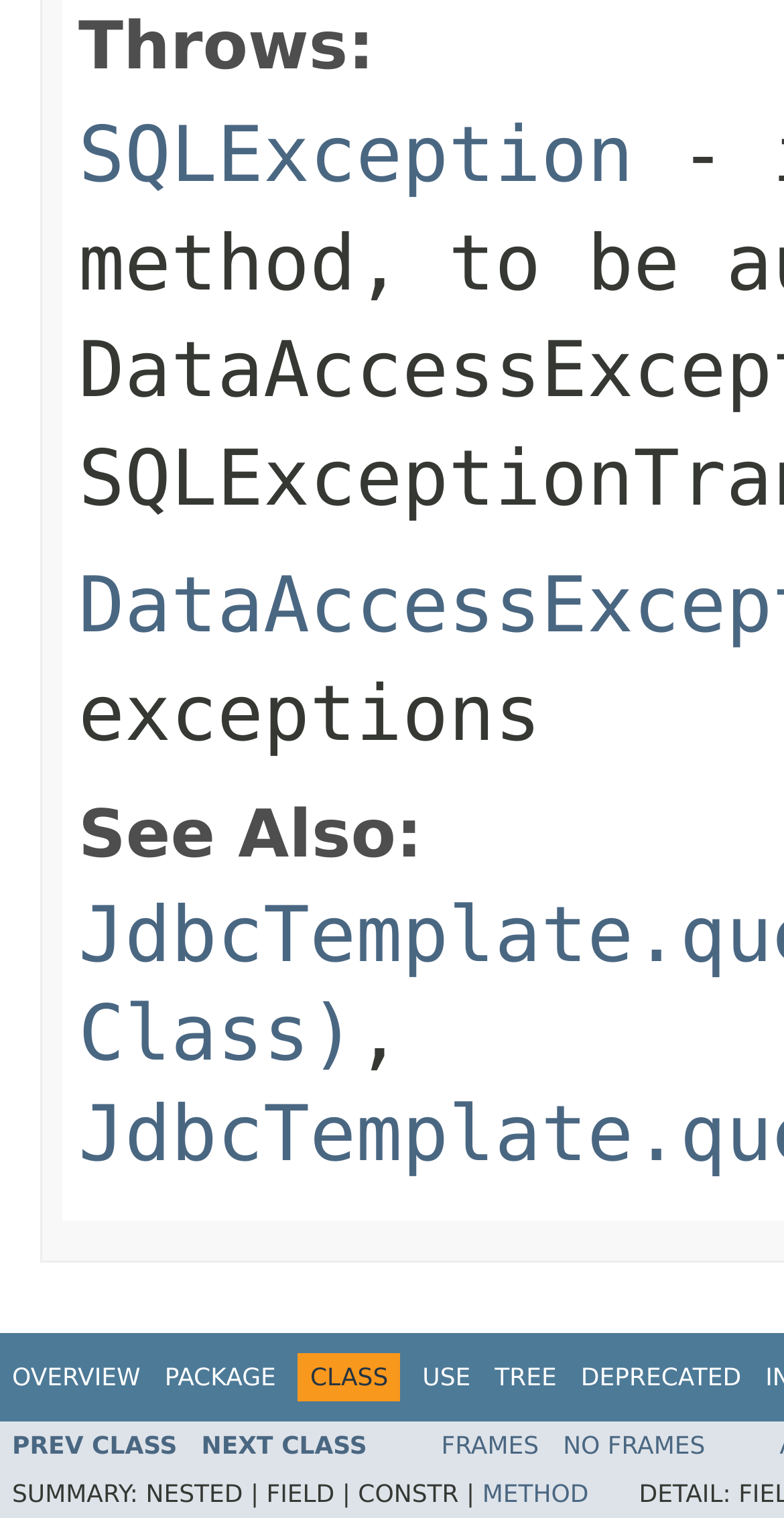What is the first link in the top navigation bar? Refer to the image and provide a one-word or short phrase answer.

OVERVIEW